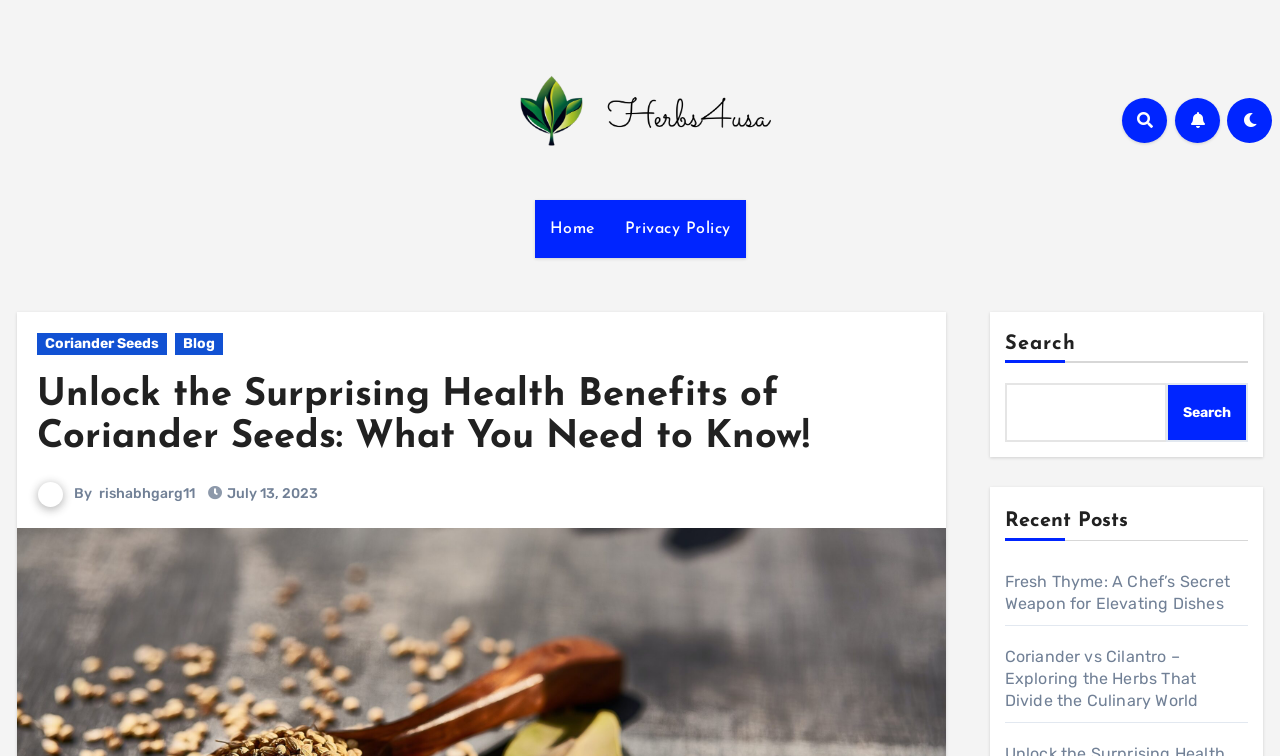Using the webpage screenshot, find the UI element described by Privacy Policy. Provide the bounding box coordinates in the format (top-left x, top-left y, bottom-right x, bottom-right y), ensuring all values are floating point numbers between 0 and 1.

[0.476, 0.265, 0.582, 0.342]